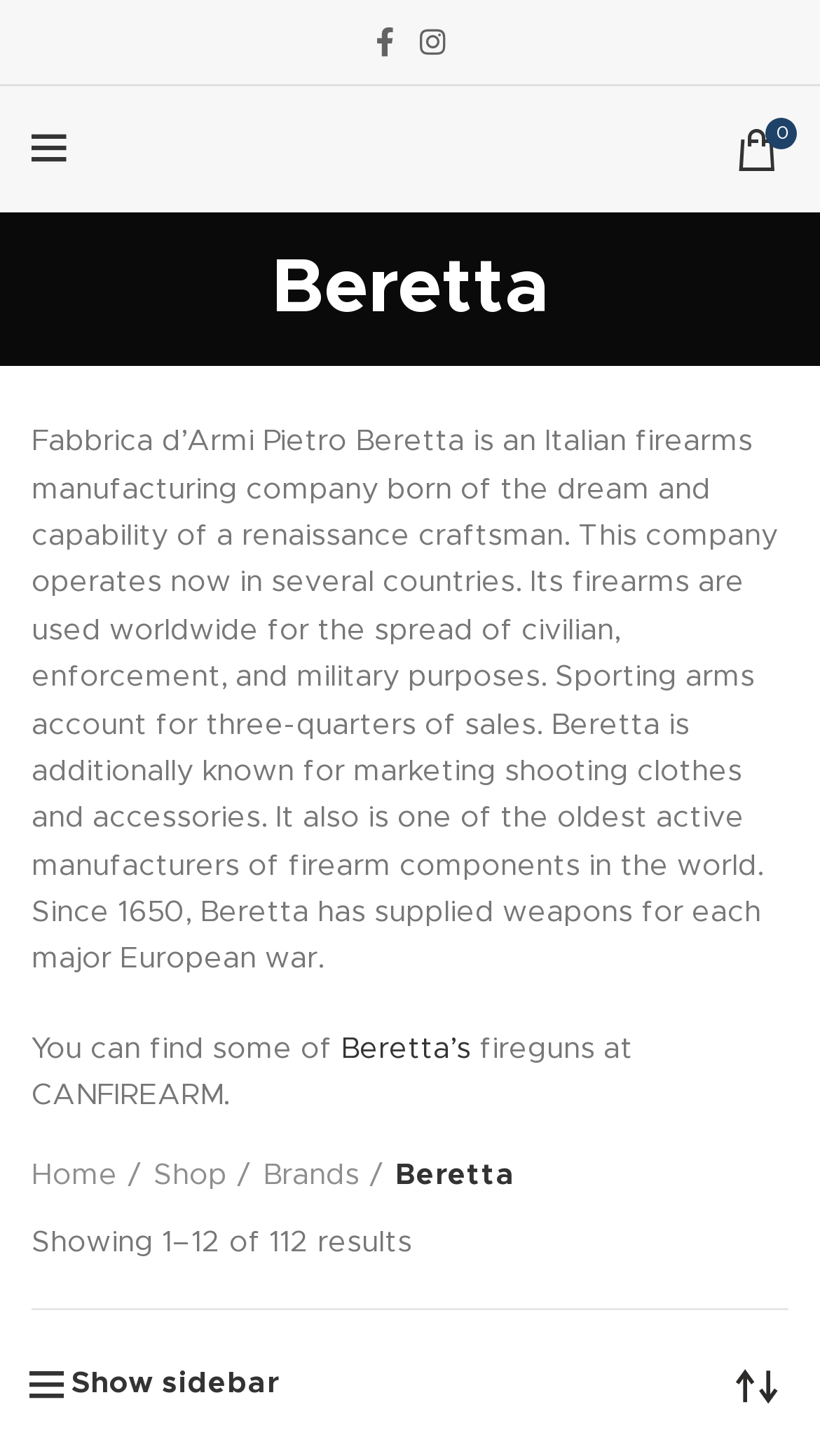Answer the following inquiry with a single word or phrase:
Where can you find Beretta firearms?

CANFIREARM